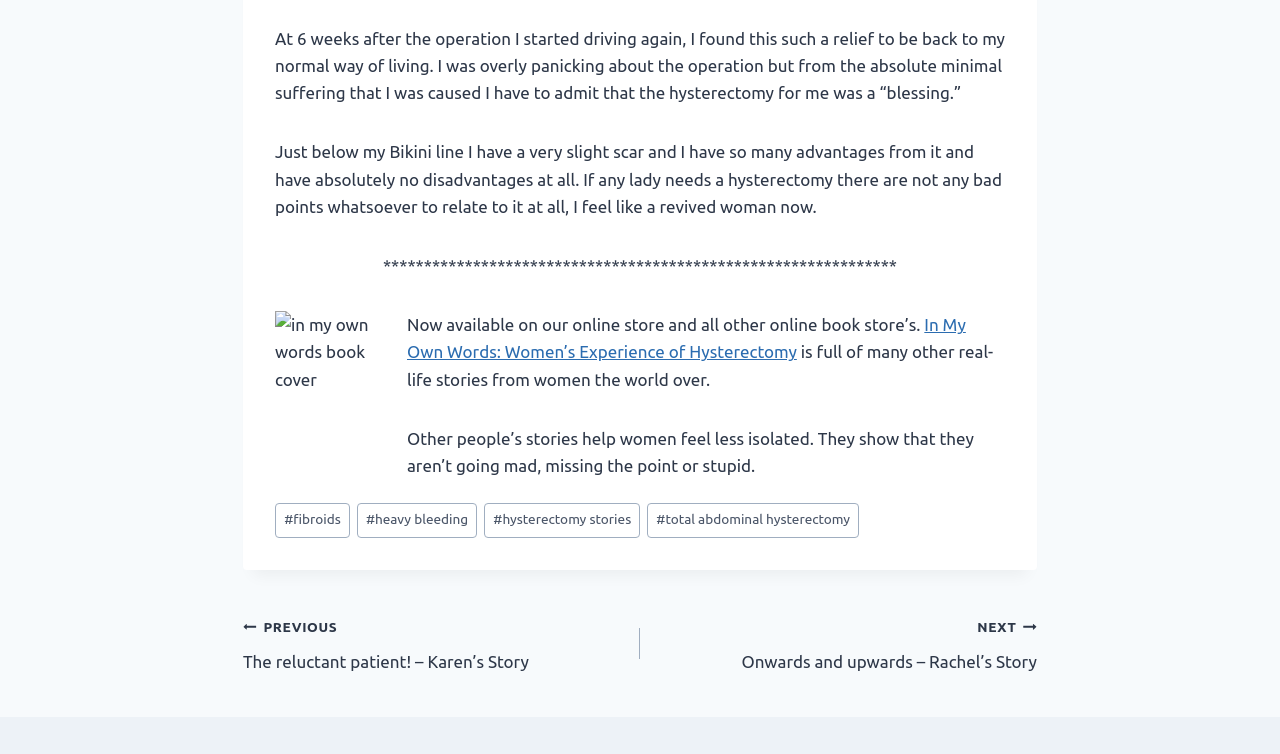Observe the image and answer the following question in detail: What is the format of the book?

The format of the book can be inferred from the text 'Now available on our online store and all other online book store’s.' which suggests that the book is available in digital format and can be purchased online.